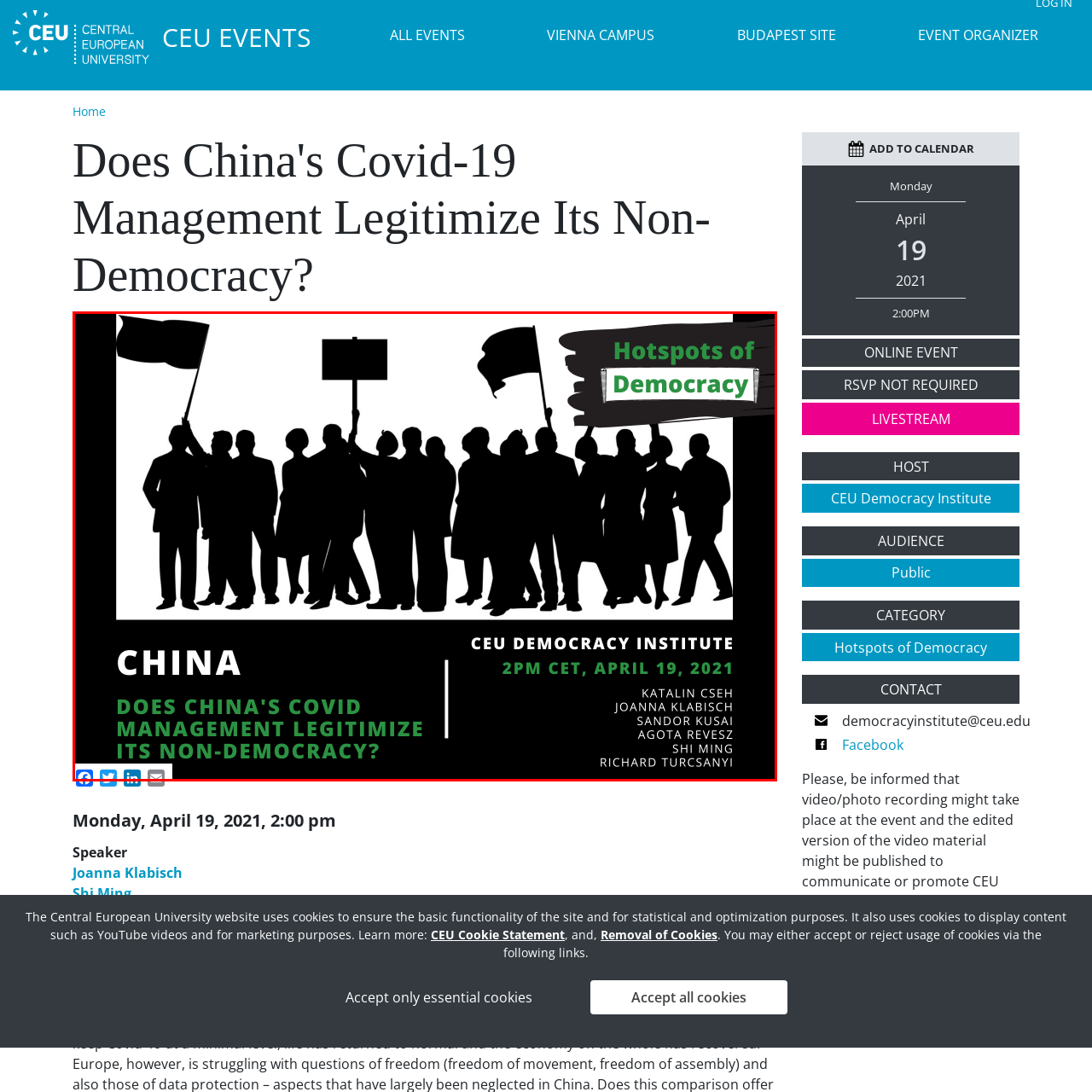Look at the image marked by the red box and respond with a single word or phrase: What is the date of the online event?

April 19, 2021